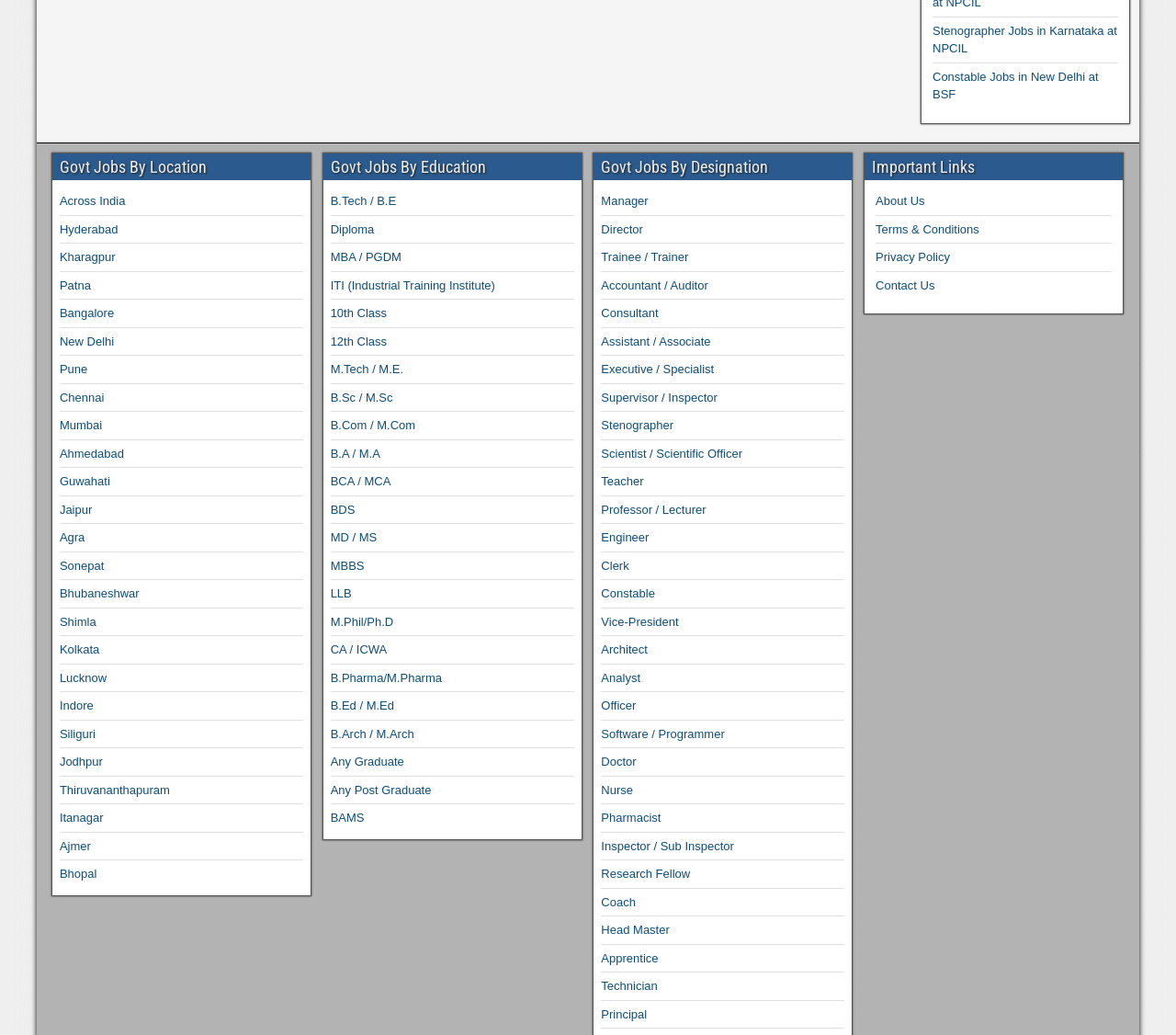Based on the provided description, "Accountant / Auditor", find the bounding box of the corresponding UI element in the screenshot.

[0.511, 0.269, 0.602, 0.282]